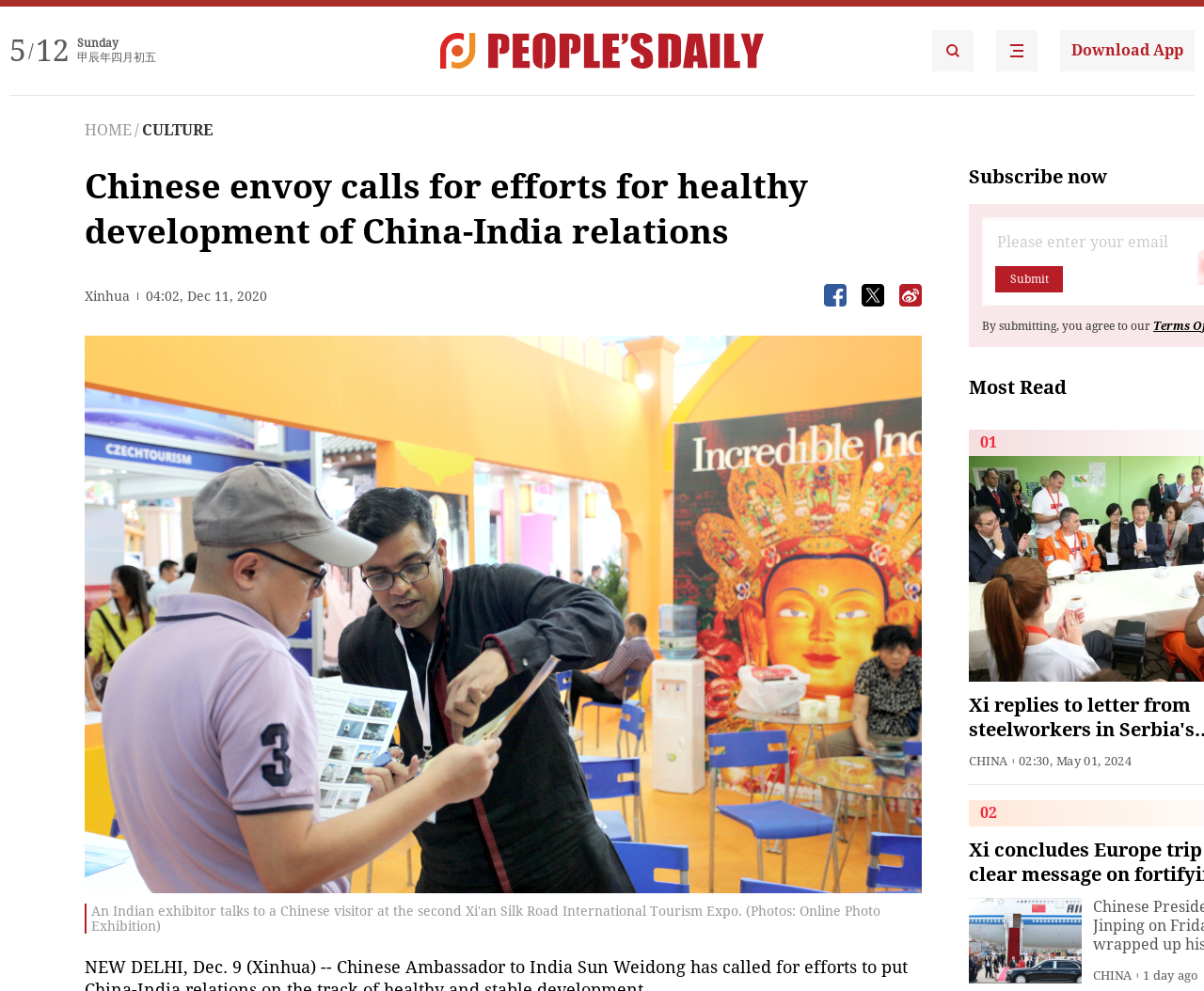Please give a concise answer to this question using a single word or phrase: 
What is the date of the article?

Dec 11, 2020